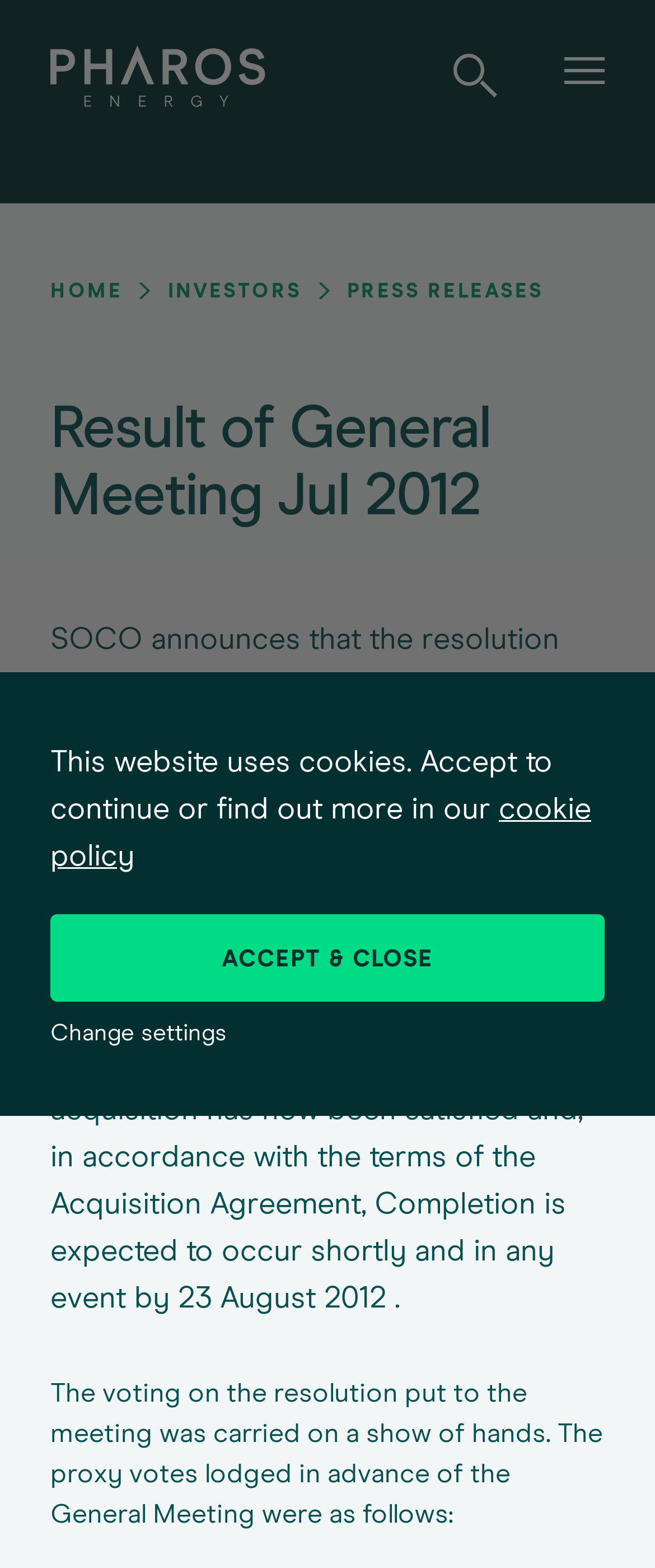Determine the bounding box coordinates of the region to click in order to accomplish the following instruction: "Select an option from the combobox". Provide the coordinates as four float numbers between 0 and 1, specifically [left, top, right, bottom].

None